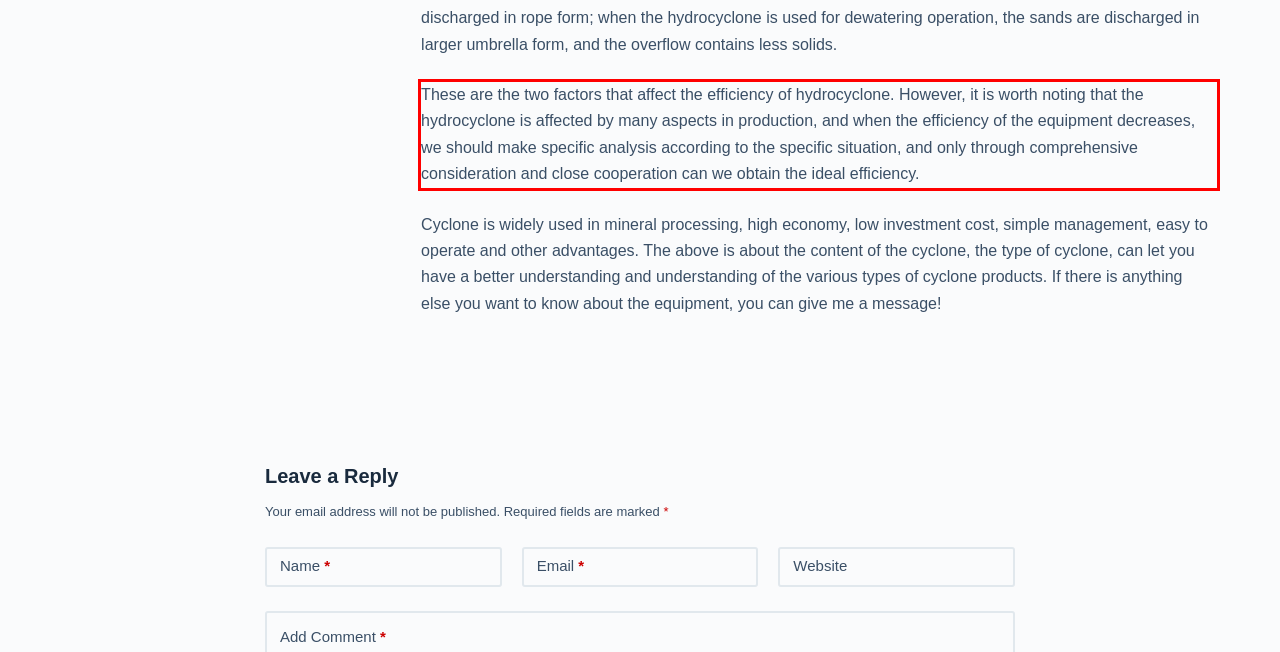Using the provided screenshot of a webpage, recognize the text inside the red rectangle bounding box by performing OCR.

These are the two factors that affect the efficiency of hydrocyclone. However, it is worth noting that the hydrocyclone is affected by many aspects in production, and when the efficiency of the equipment decreases, we should make specific analysis according to the specific situation, and only through comprehensive consideration and close cooperation can we obtain the ideal efficiency.